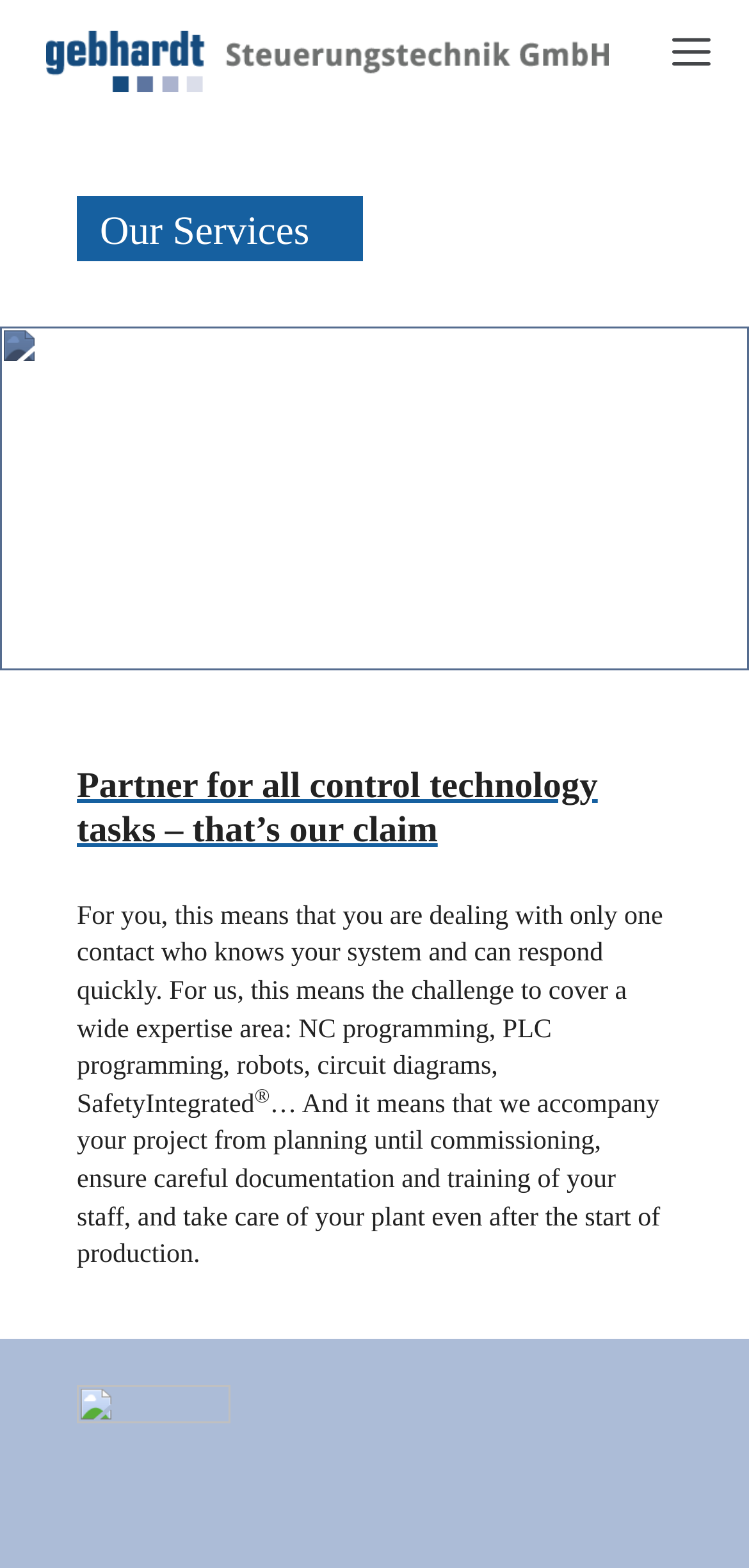What is the last stage of project accompaniment?
We need a detailed and exhaustive answer to the question. Please elaborate.

The last stage of project accompaniment is commissioning, as mentioned in the text '… And it means that we accompany your project from planning until commissioning, ensure careful documentation and training of your staff, and take care of your plant even after the start of production'.